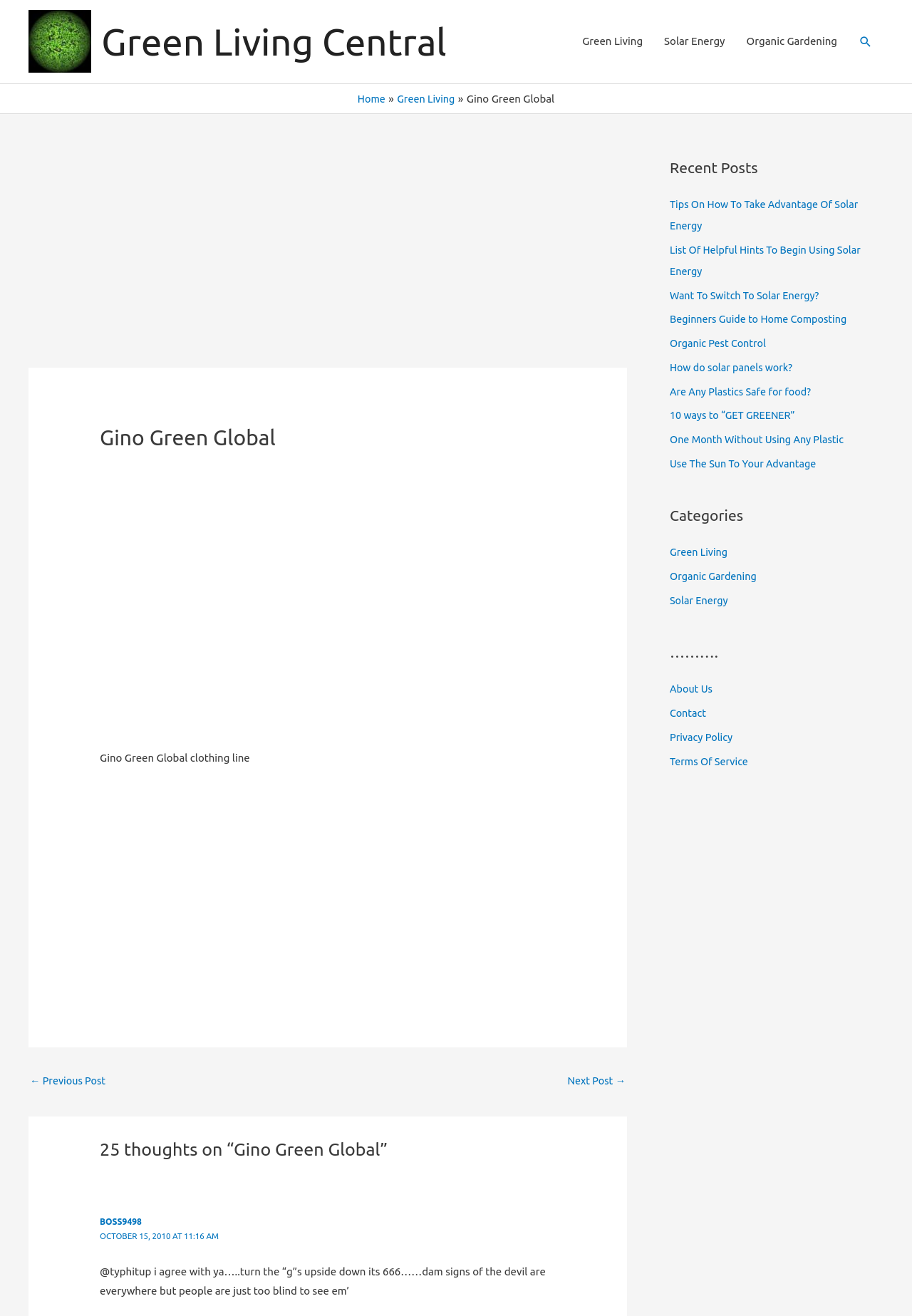Create a full and detailed caption for the entire webpage.

The webpage is about Gino Green Global, a clothing line focused on green living. At the top left, there is a logo with the text "Green Living Central" and an image with the same name. Below the logo, there is a navigation menu with links to "Green Living", "Solar Energy", "Organic Gardening", and a search icon.

On the top right, there is a breadcrumbs navigation menu with links to "Home" and "Green Living", followed by the text "Gino Green Global". Below this, there is a large advertisement iframe.

The main content of the page is an article with the heading "Gino Green Global" and a subheading "Gino Green Global clothing line". The article is followed by a series of comments, with the first comment having a heading "25 thoughts on “Gino Green Global”". The comments are from various users, with their names and timestamps displayed.

On the right side of the page, there are three complementary sections. The first section has a heading "Recent Posts" and lists several links to recent articles, including "Tips On How To Take Advantage Of Solar Energy" and "Beginners Guide to Home Composting". The second section has a heading "Categories" and lists links to categories such as "Green Living", "Organic Gardening", and "Solar Energy". The third section has a heading with a series of dots and lists links to "About Us", "Contact", "Privacy Policy", and "Terms Of Service".

There are also several advertisements iframes scattered throughout the page.